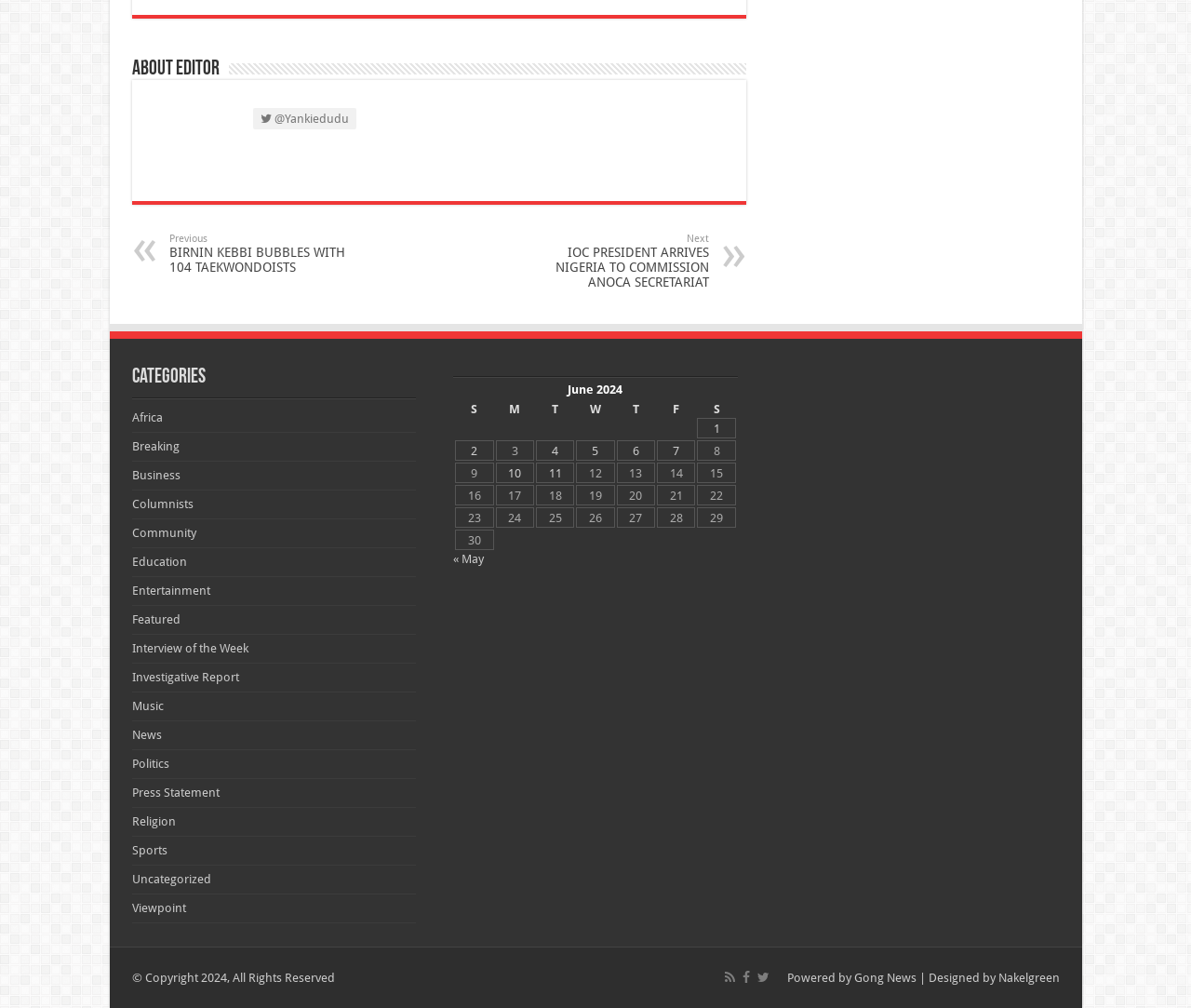Respond to the question below with a single word or phrase:
What is the purpose of the table on this webpage?

To display posts published in June 2024